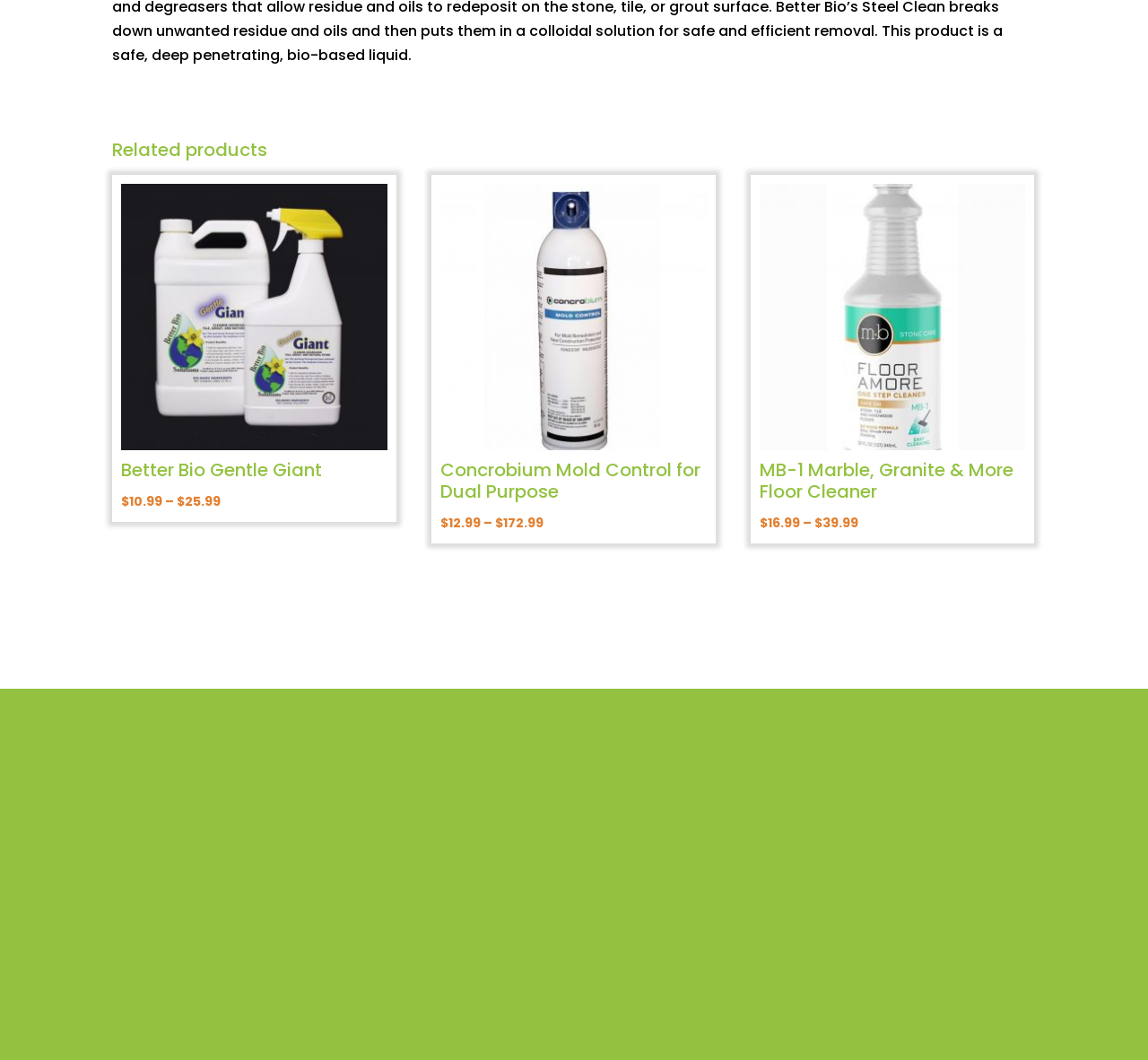What is the address of ESP Sales?
Provide a short answer using one word or a brief phrase based on the image.

434 Roberson Lane, San Jose, CA 95112